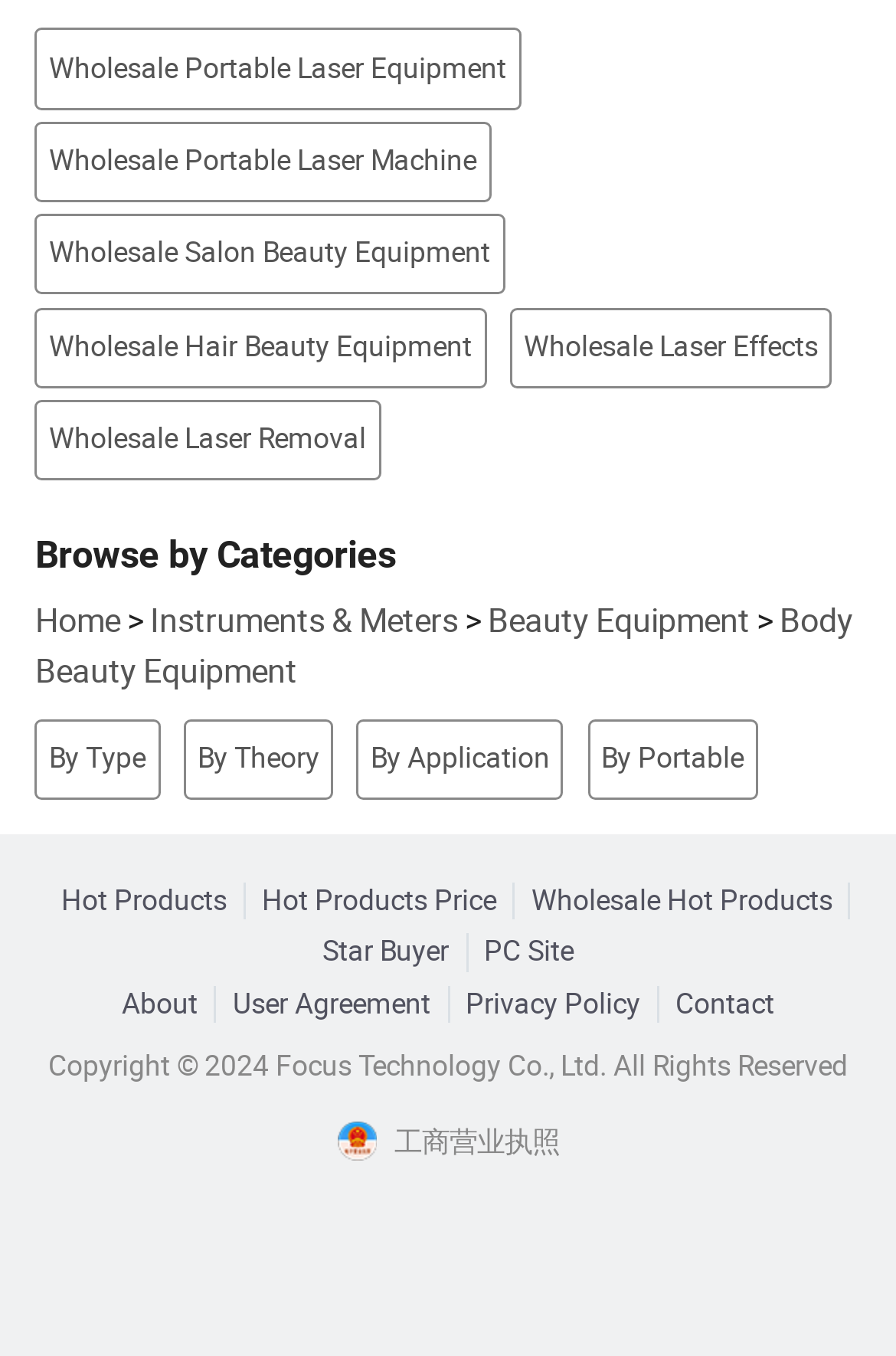Please provide a short answer using a single word or phrase for the question:
What categories can products be browsed by?

Categories, Type, Theory, Application, Portable